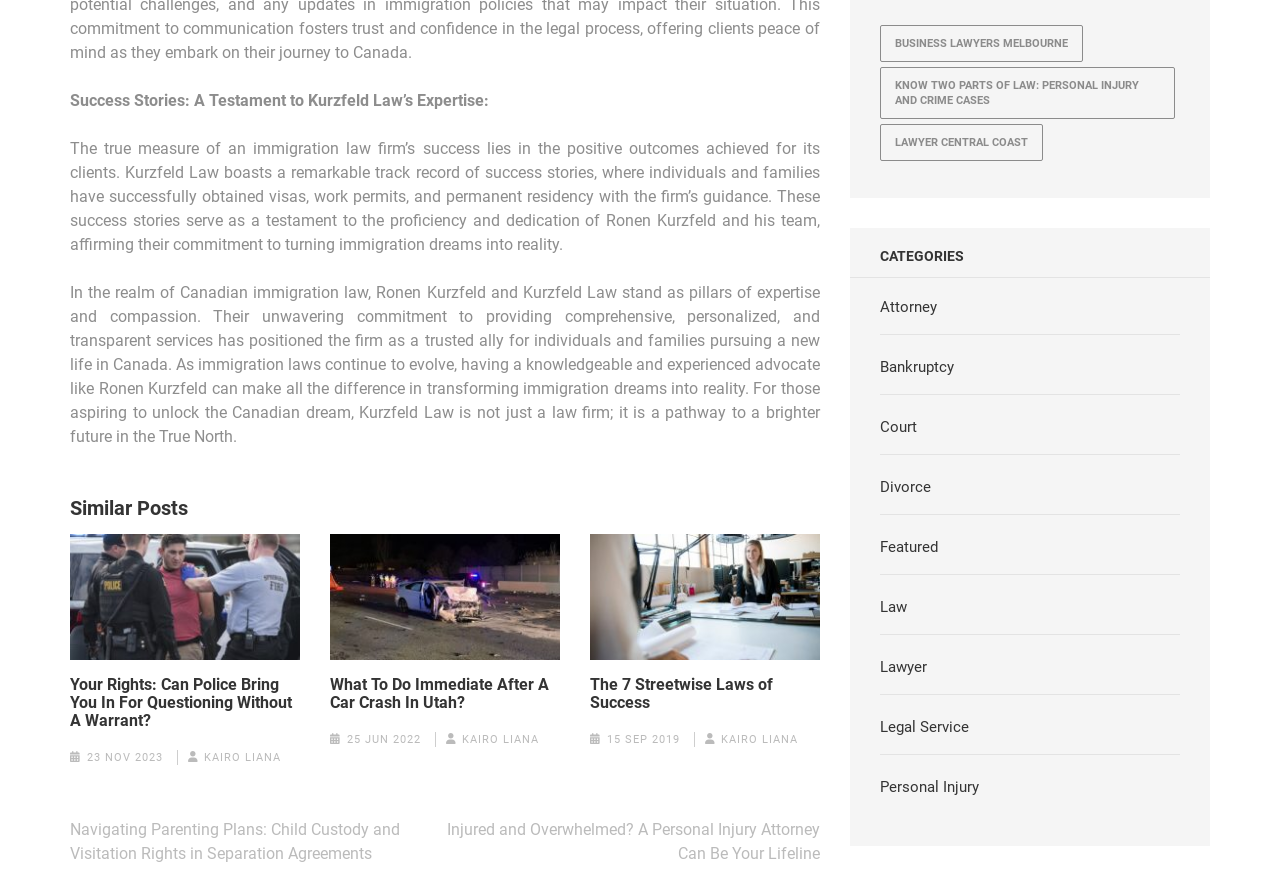Please find and report the bounding box coordinates of the element to click in order to perform the following action: "Read the success stories of Kurzfeld Law". The coordinates should be expressed as four float numbers between 0 and 1, in the format [left, top, right, bottom].

[0.055, 0.103, 0.382, 0.125]